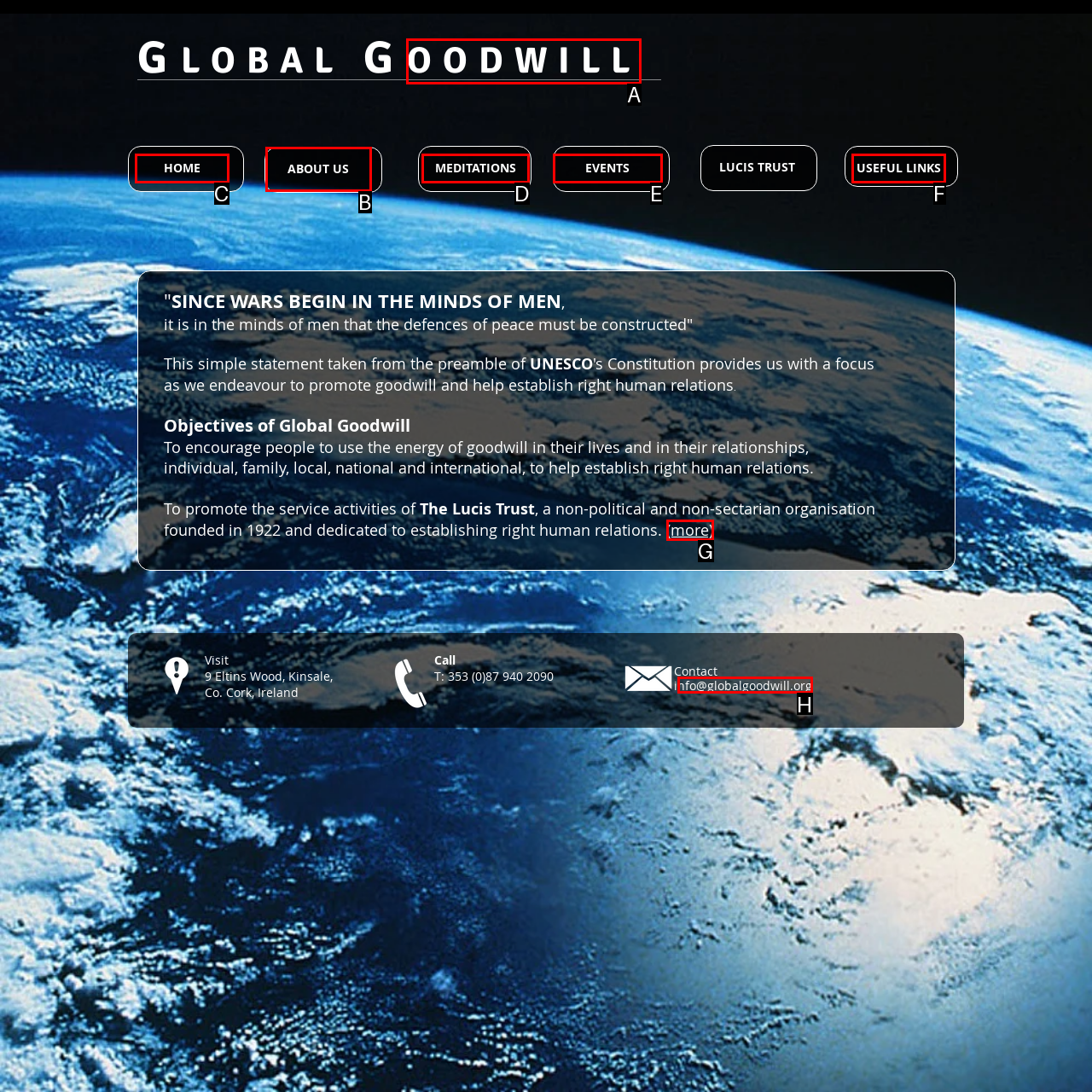Match the HTML element to the description: OODWILL. Answer with the letter of the correct option from the provided choices.

A